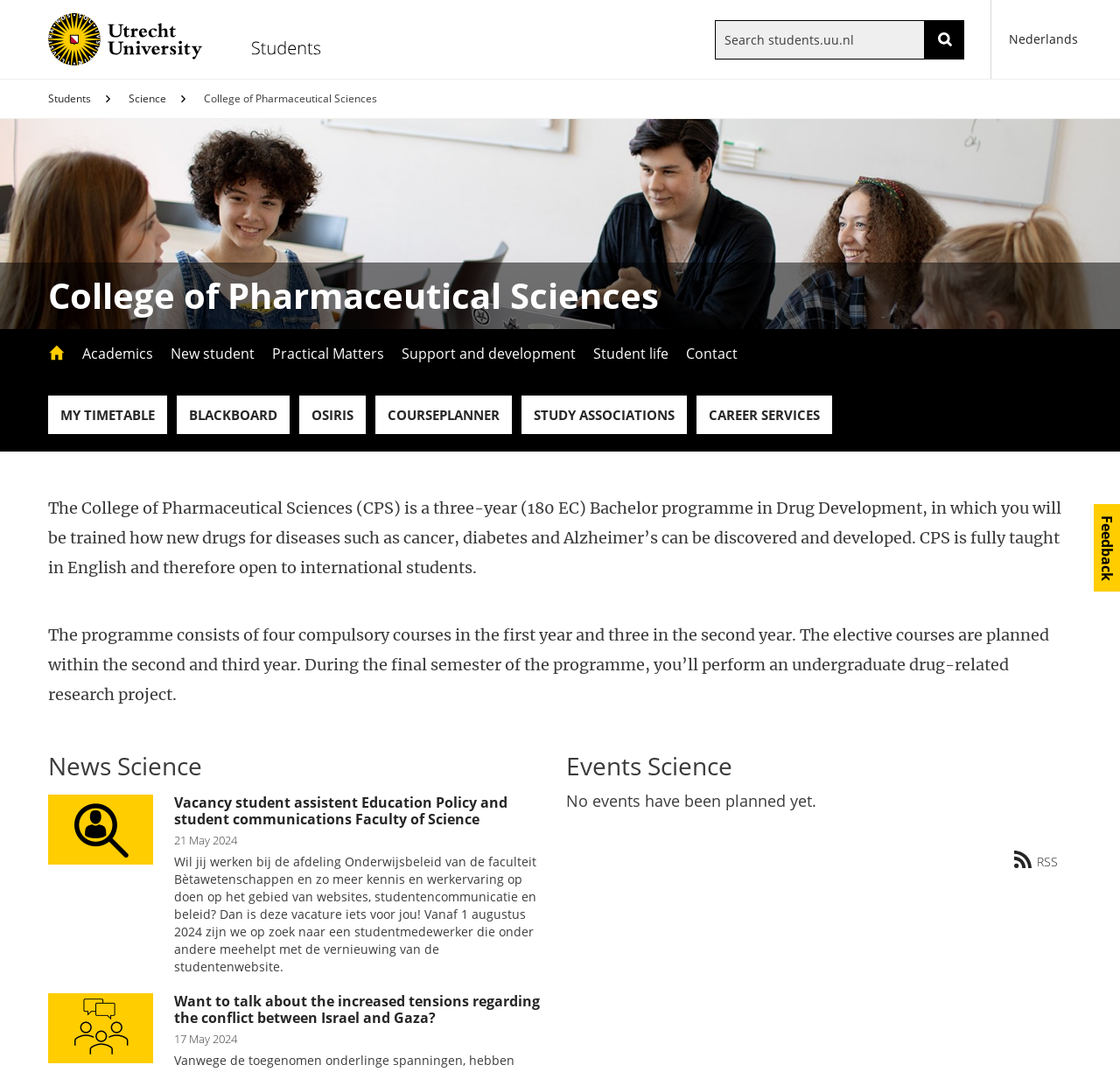Can you find the bounding box coordinates for the UI element given this description: "Search"? Provide the coordinates as four float numbers between 0 and 1: [left, top, right, bottom].

[0.826, 0.018, 0.861, 0.055]